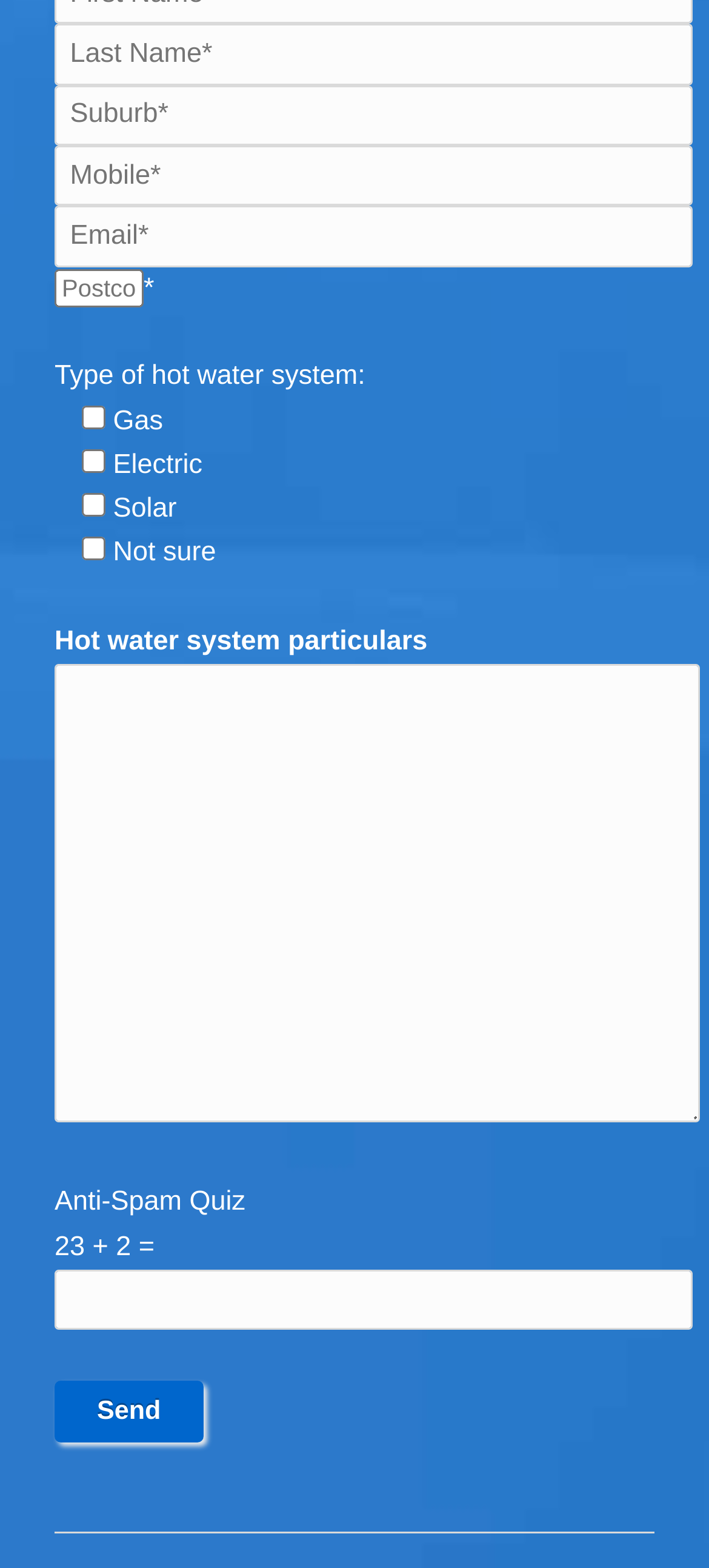Determine the bounding box coordinates for the region that must be clicked to execute the following instruction: "Click send".

[0.077, 0.881, 0.287, 0.92]